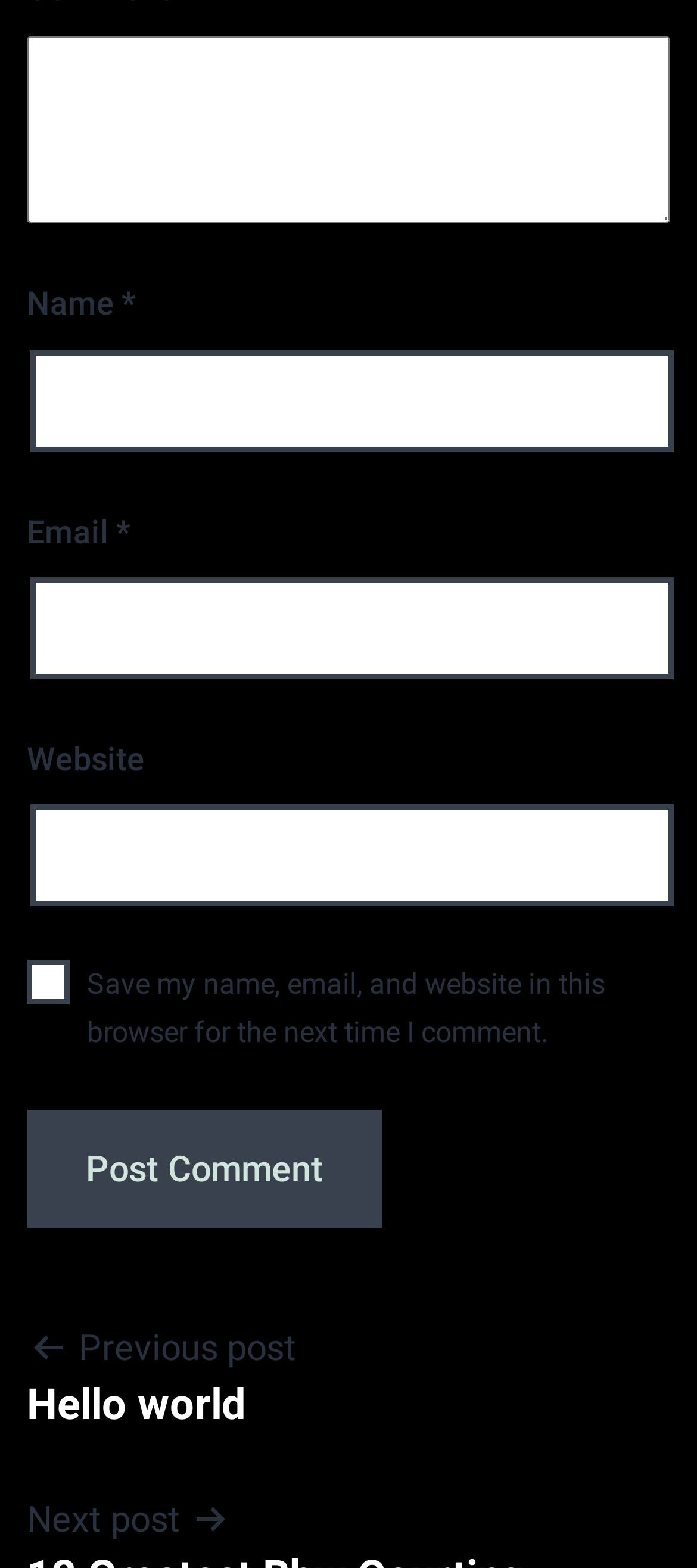What is the purpose of the checkbox?
From the screenshot, supply a one-word or short-phrase answer.

Save comment info